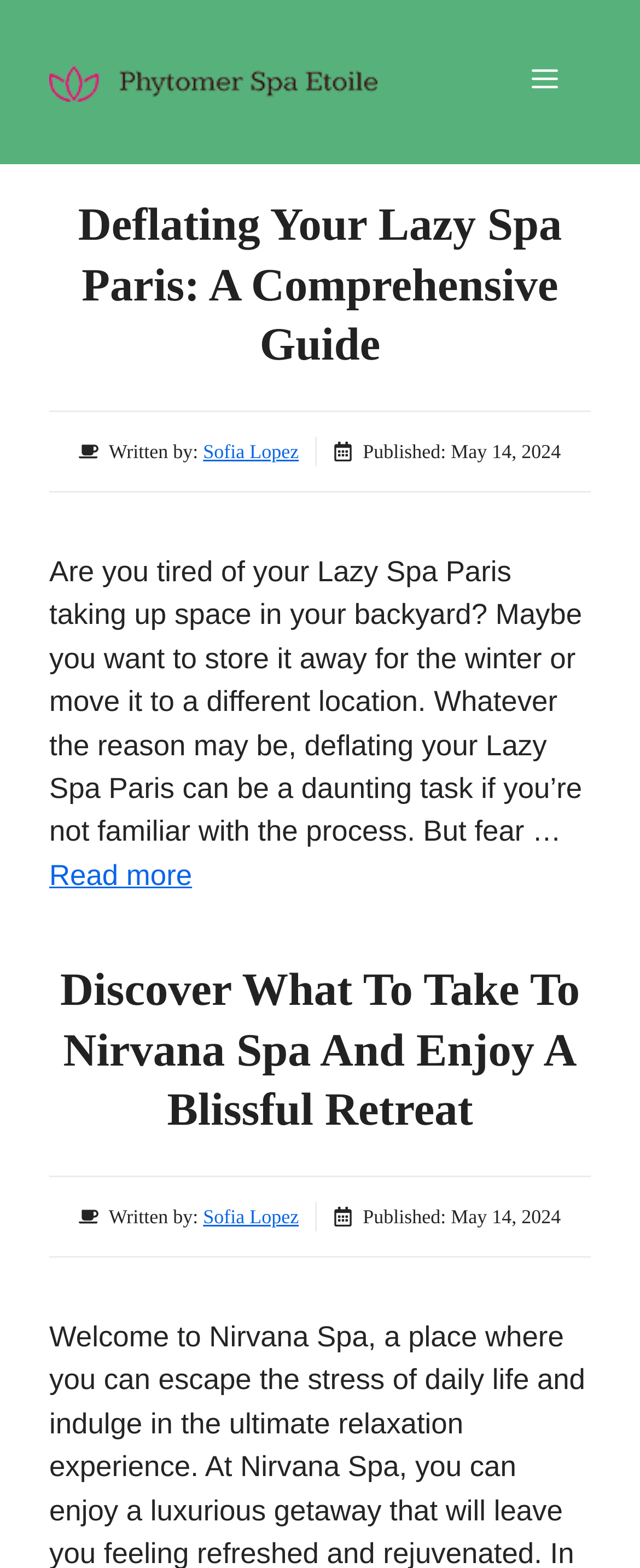Answer the question with a single word or phrase: 
Who wrote the first article?

Sofia Lopez